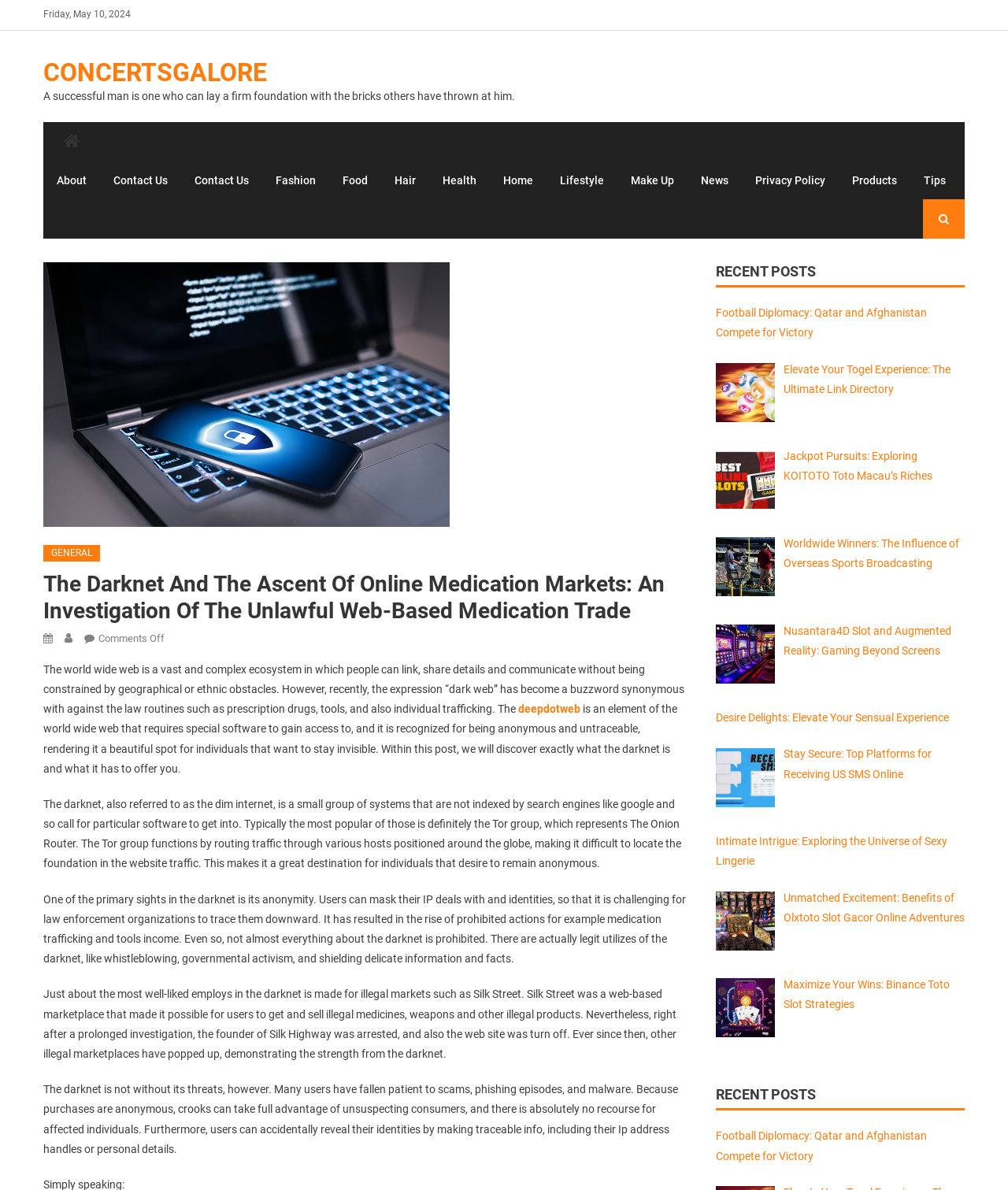Identify the bounding box coordinates of the element that should be clicked to fulfill this task: "Click the 'deepdotweb' link". The coordinates should be provided as four float numbers between 0 and 1, i.e., [left, top, right, bottom].

[0.514, 0.59, 0.576, 0.601]